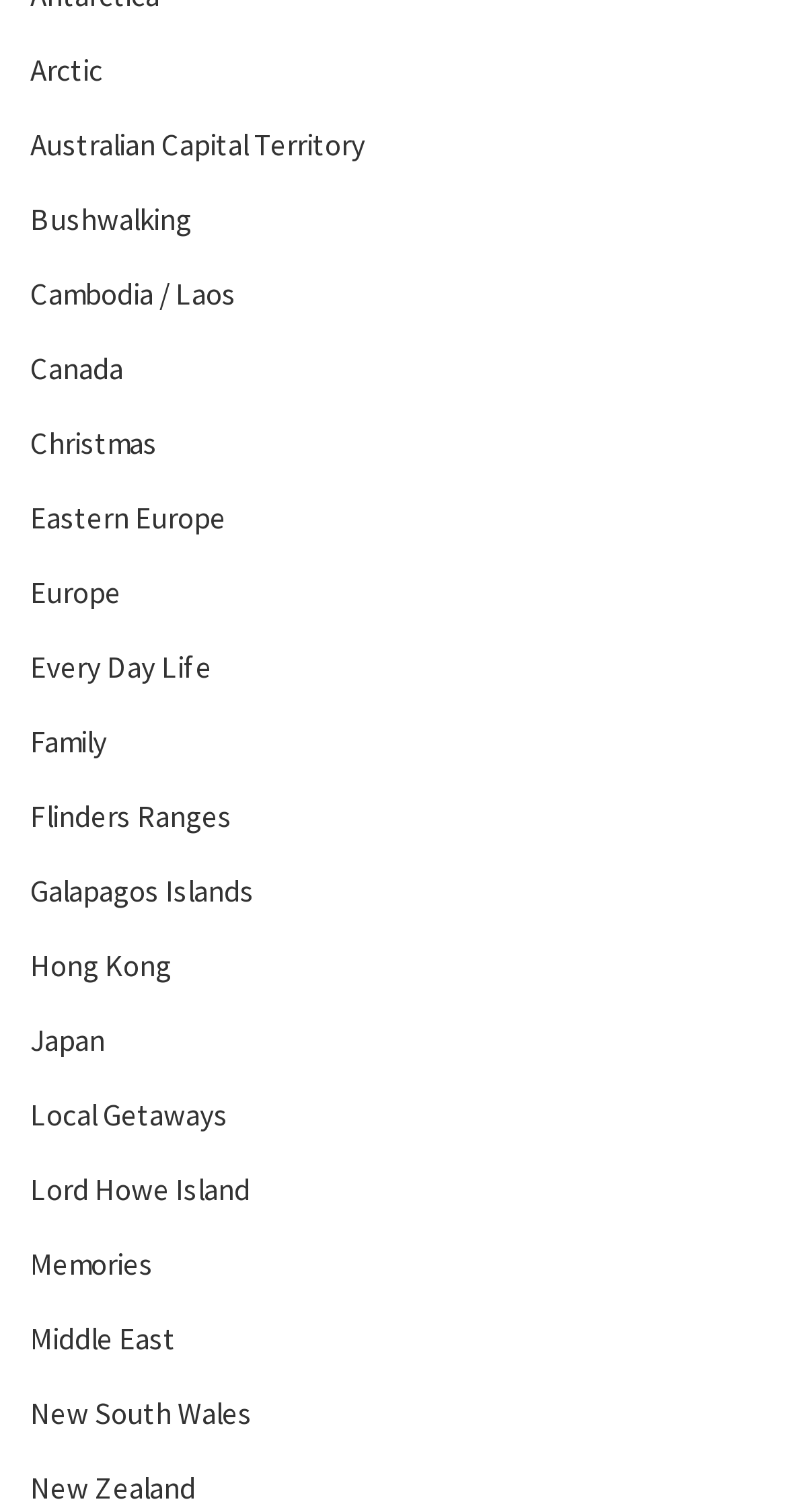For the following element description, predict the bounding box coordinates in the format (top-left x, top-left y, bottom-right x, bottom-right y). All values should be floating point numbers between 0 and 1. Description: Lord Howe Island

[0.038, 0.774, 0.318, 0.799]